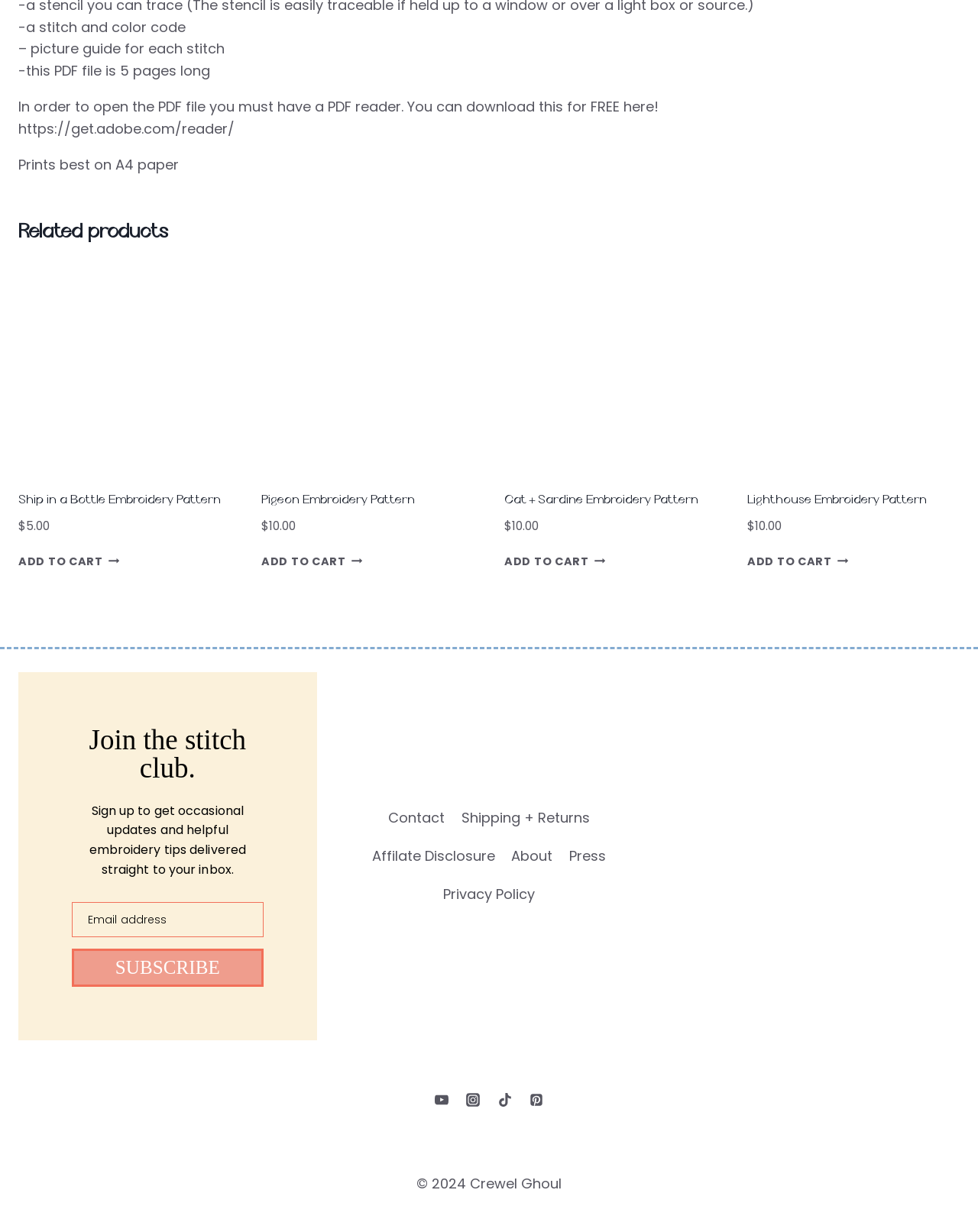How many pages is the PDF file?
Based on the screenshot, answer the question with a single word or phrase.

5